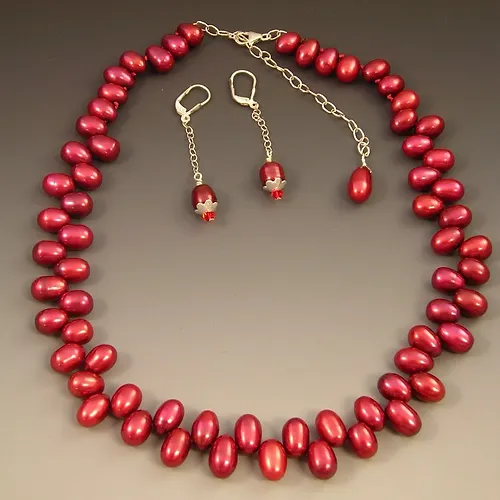What is the price of the jewelry set?
Examine the webpage screenshot and provide an in-depth answer to the question.

The caption clearly states that the exquisite jewelry set is priced at $150.00, making it a perfect option for gifting or adding a touch of elegance to personal collections.